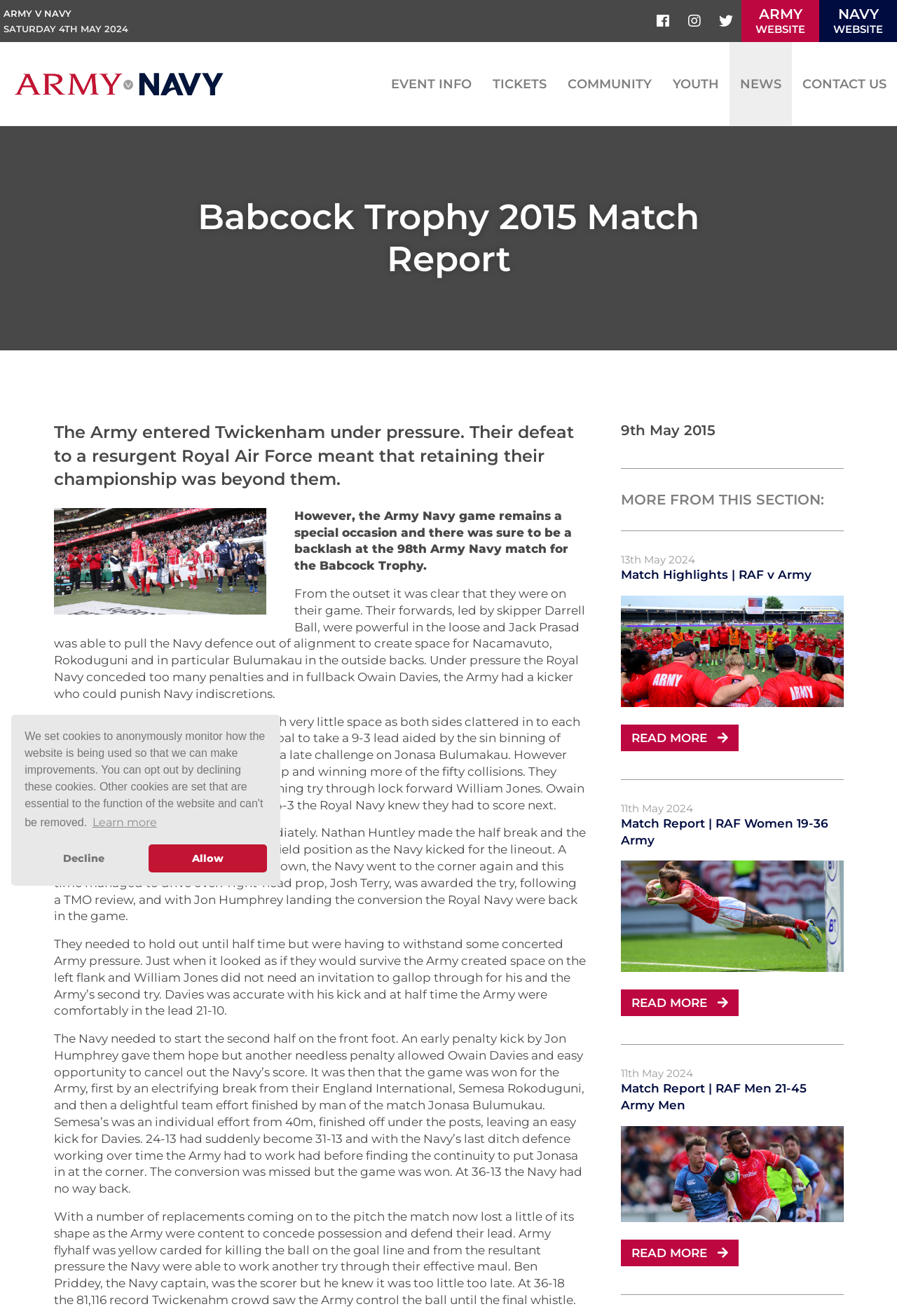Please identify the bounding box coordinates of the element I need to click to follow this instruction: "Click the 'TICKETS' link".

[0.538, 0.032, 0.621, 0.096]